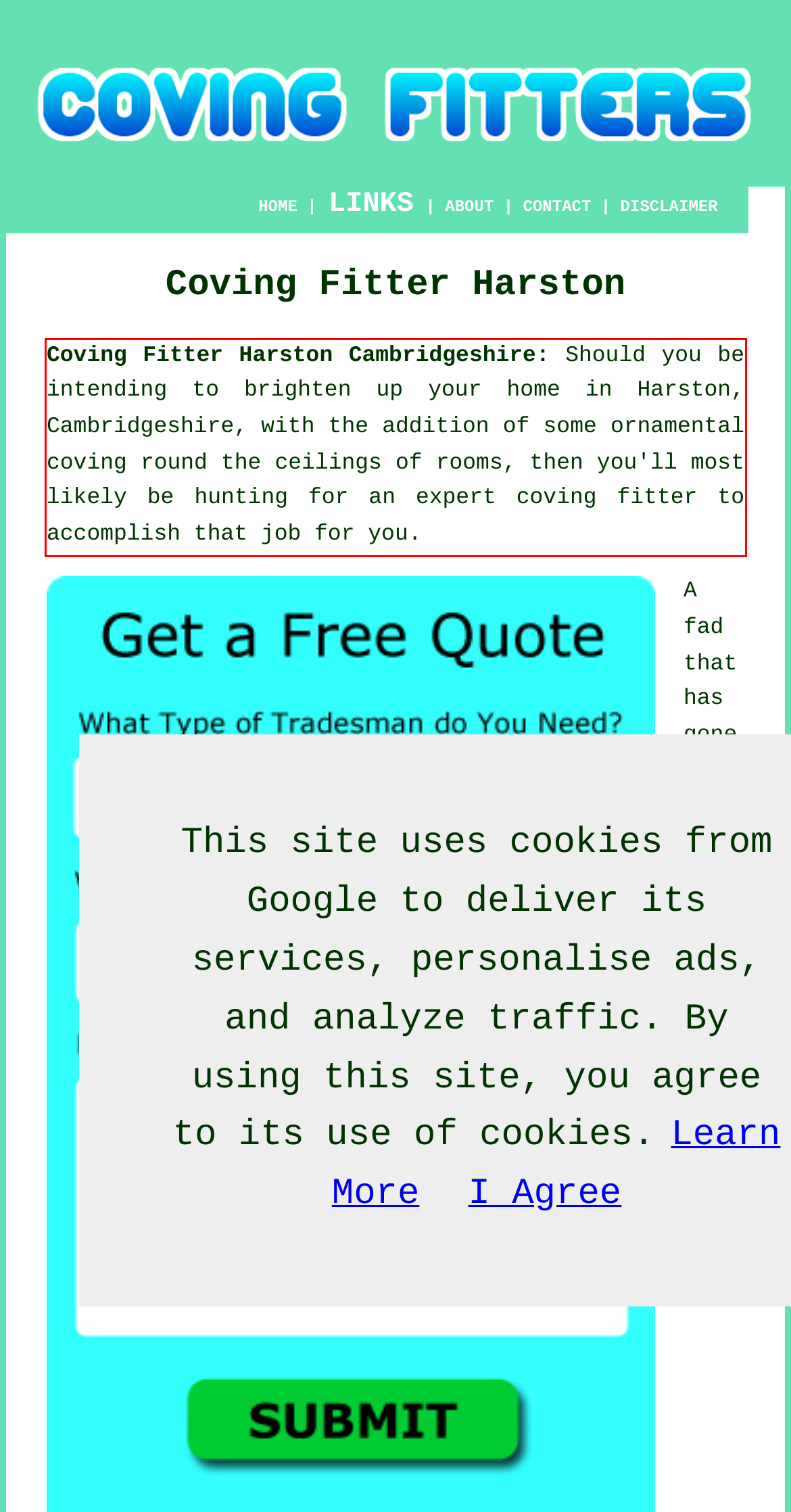Using the provided screenshot, read and generate the text content within the red-bordered area.

Coving Fitter Harston Cambridgeshire: Should you be intending to brighten up your home in Harston, Cambridgeshire, with the addition of some ornamental coving round the ceilings of rooms, then you'll most likely be hunting for an expert coving fitter to accomplish that job for you.